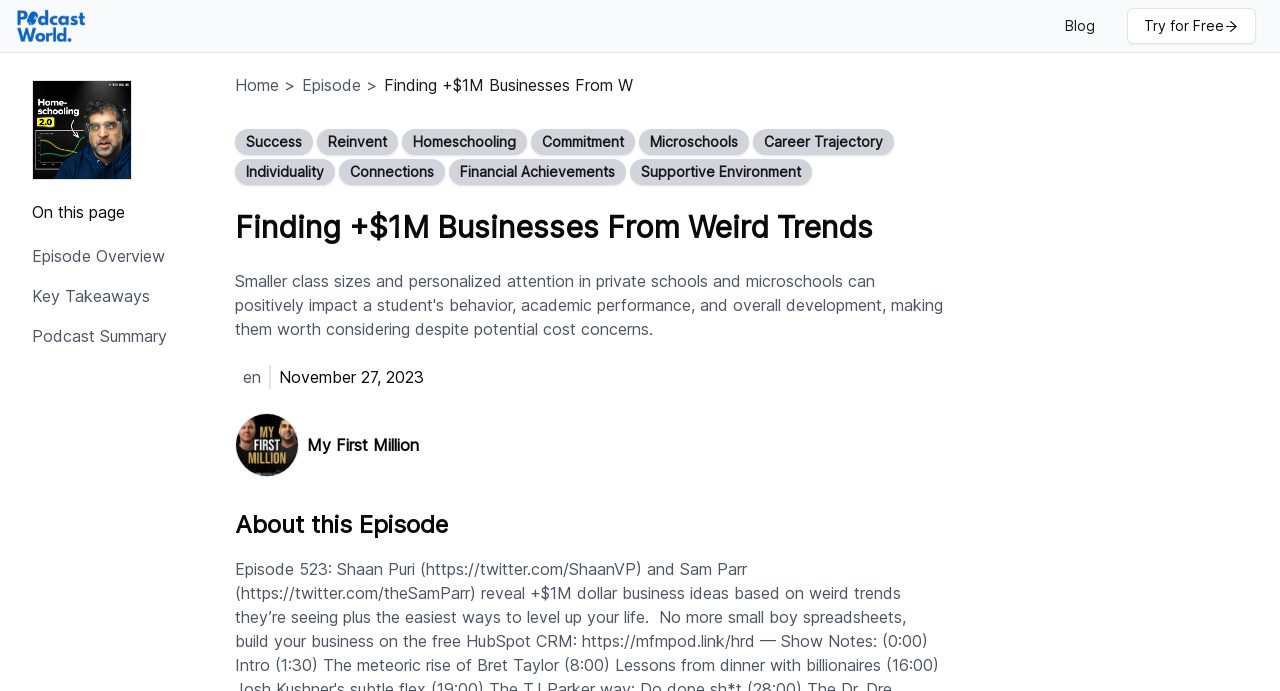How many images are there on the webpage?
Based on the screenshot, provide a one-word or short-phrase response.

4